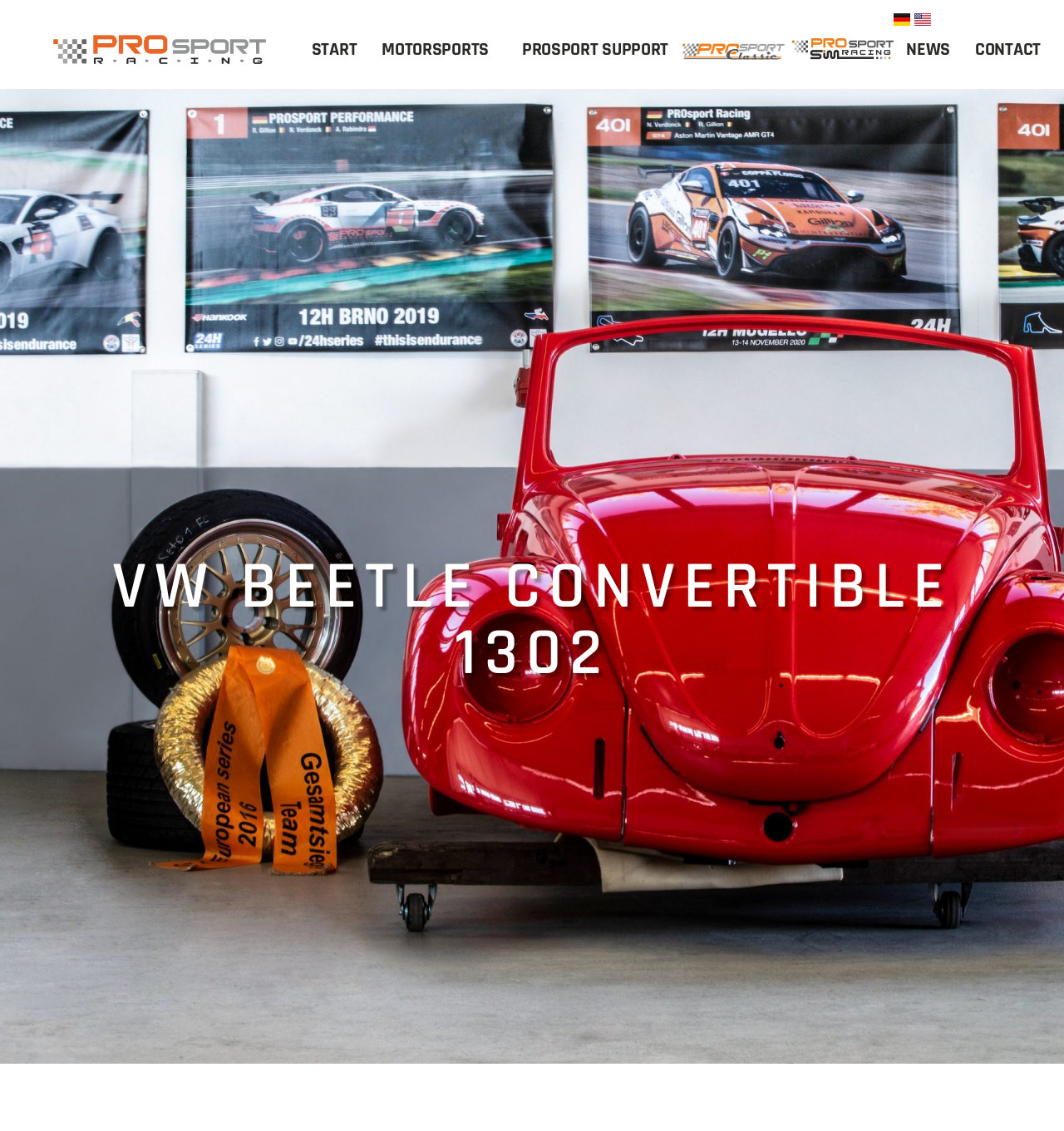Explain in detail what you observe on this webpage.

The webpage is about VW Beetle Convertible 1302, specifically two "barn finds" from Mallorca or the Spanish mainland. At the top left corner, there are two language options, "Deutsch" and "English", each accompanied by a small flag icon. 

Below the language options, there is a navigation menu with several links, including an empty link, "START", "MOTORSPORTS", "PROSPORT SUPPORT", and "PROsport Classic Logo" which is an image link. The "MOTORSPORTS" link has a dropdown menu.

On the right side of the navigation menu, there are two more links, "NEWS" and "CONTACT". 

The main content of the webpage is headed by a large title "VW BEETLE CONVERTIBLE 1302", which takes up most of the page's vertical space.